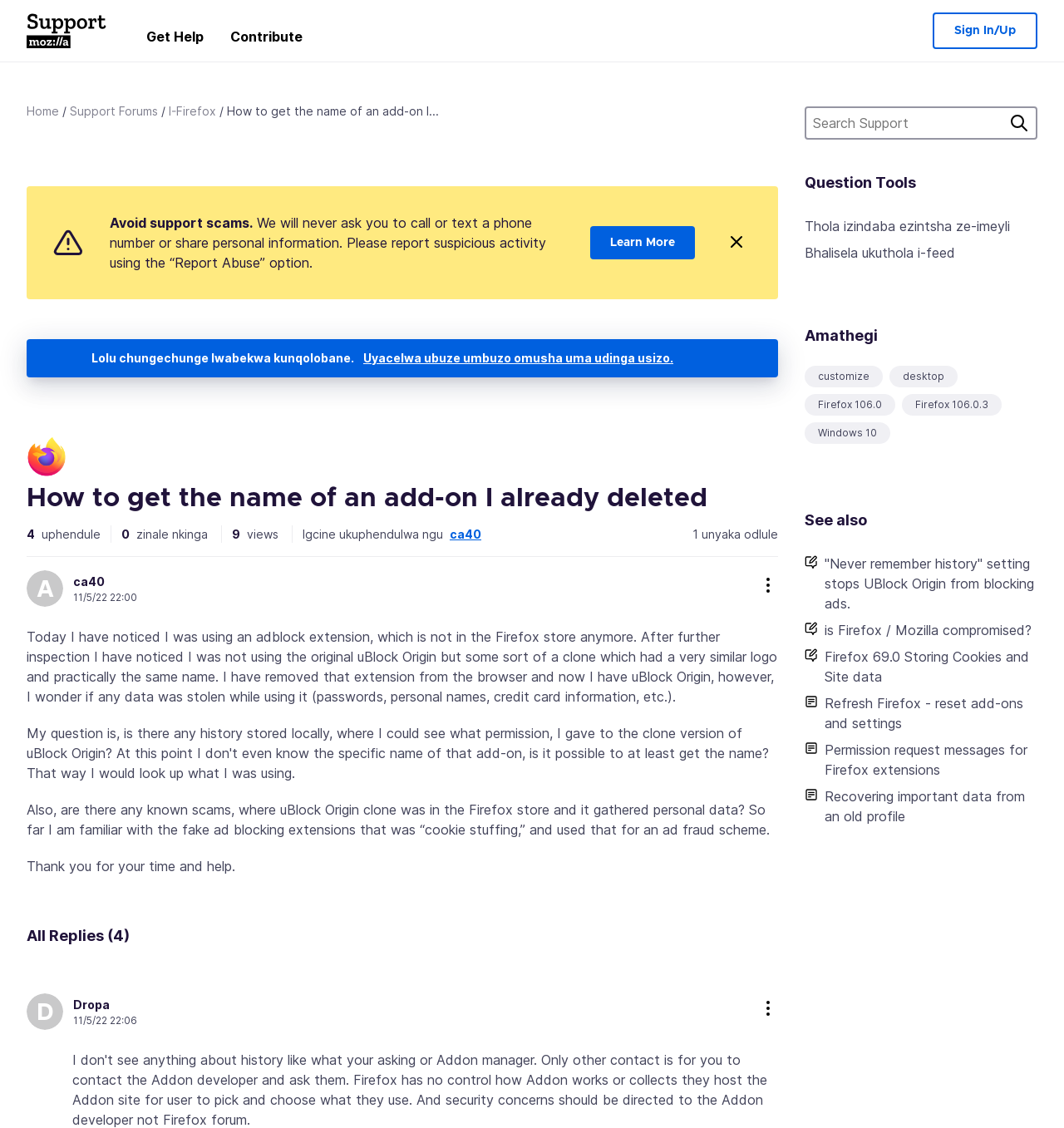Please locate the bounding box coordinates of the element that should be clicked to achieve the given instruction: "Search in the search box".

[0.756, 0.094, 0.975, 0.124]